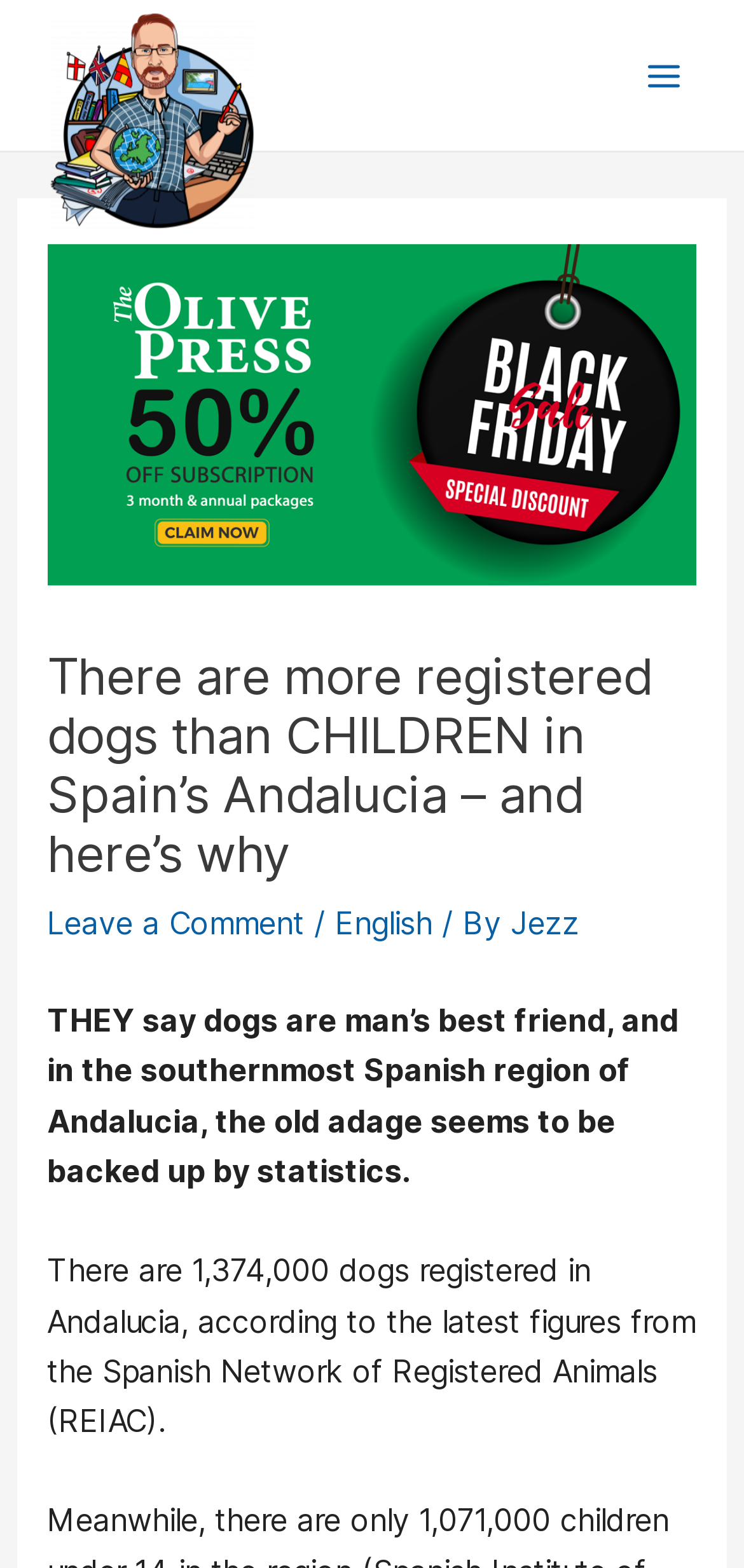Extract the bounding box for the UI element that matches this description: "Main Menu".

[0.836, 0.021, 0.949, 0.075]